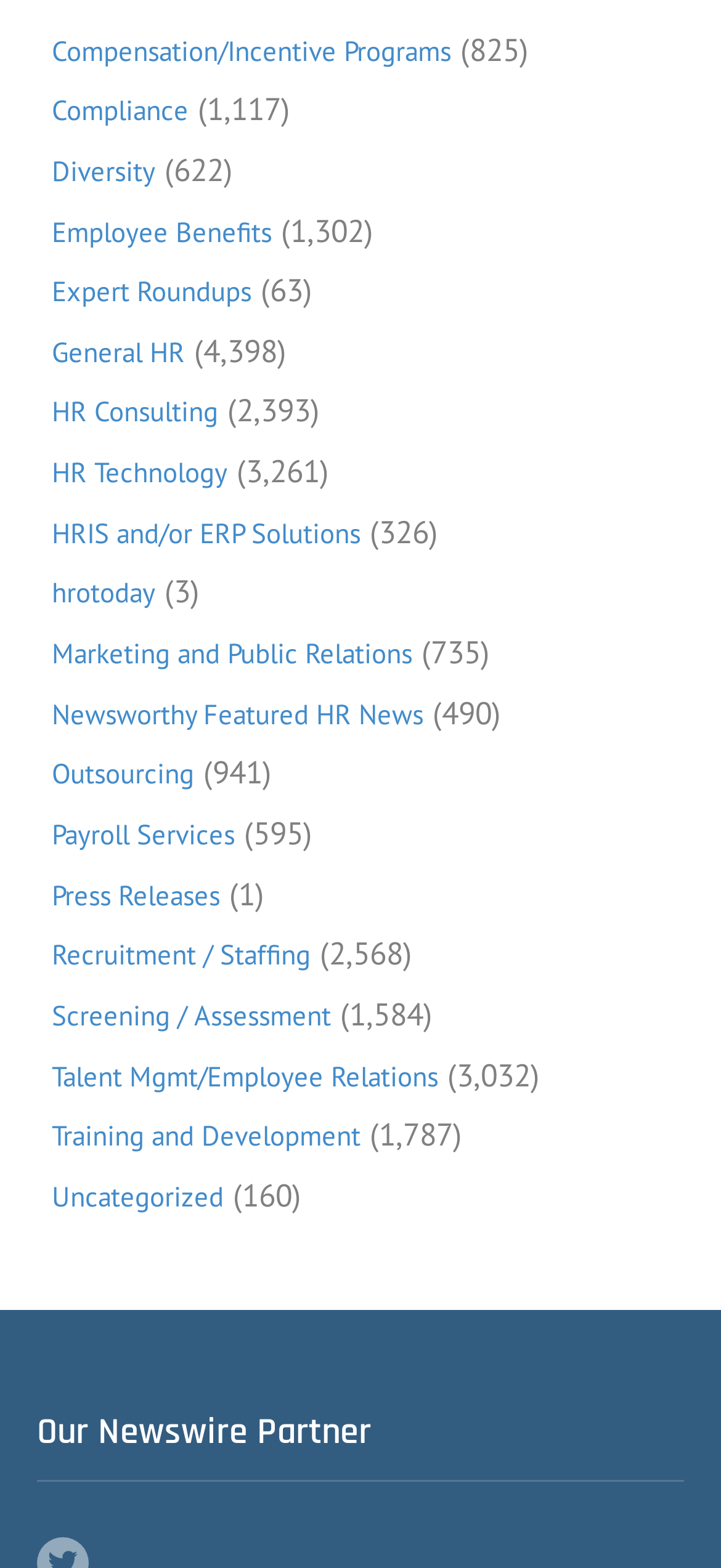Provide the bounding box coordinates of the section that needs to be clicked to accomplish the following instruction: "Visit HR Technology."

[0.072, 0.29, 0.315, 0.312]